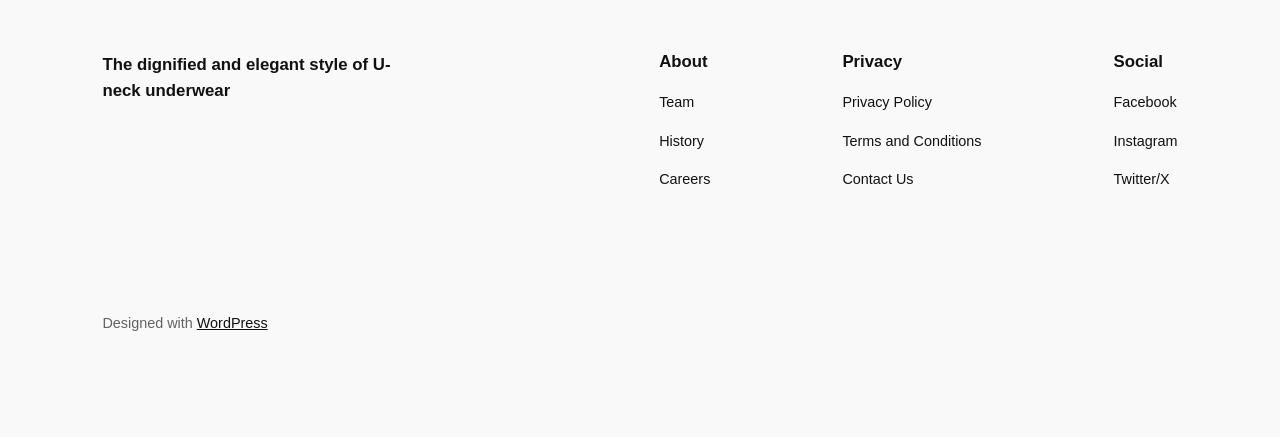Find the bounding box of the UI element described as: "Privacy Policy". The bounding box coordinates should be given as four float values between 0 and 1, i.e., [left, top, right, bottom].

[0.658, 0.209, 0.728, 0.26]